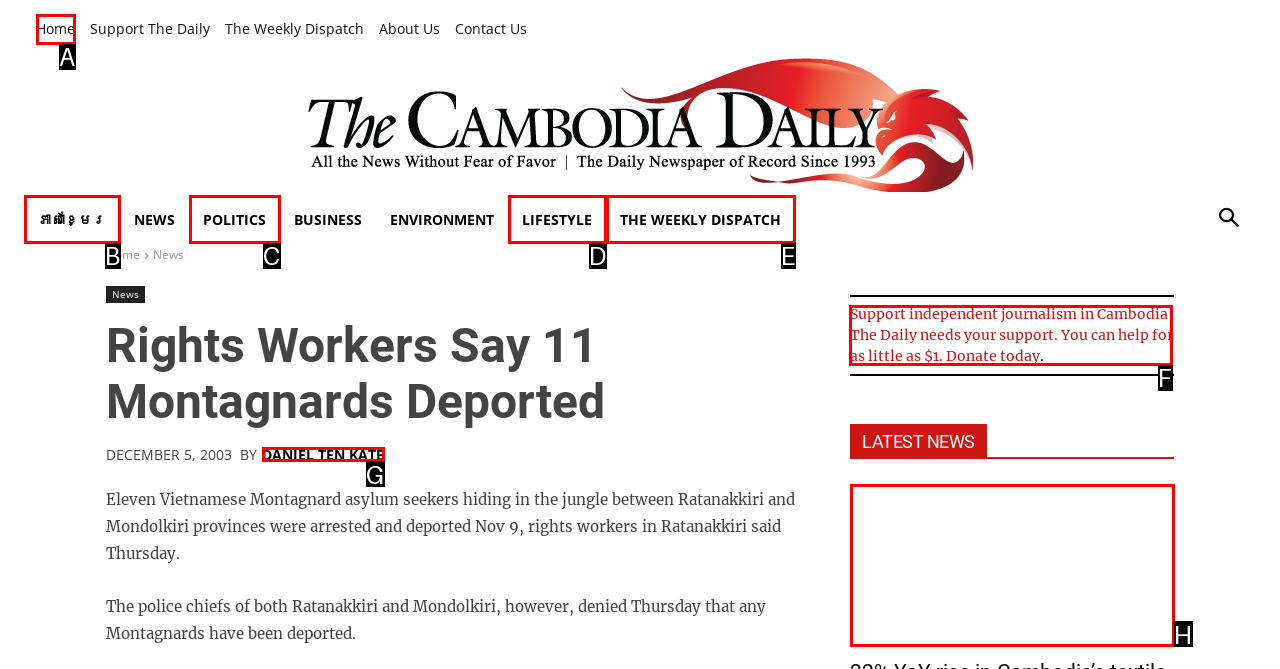Select the option I need to click to accomplish this task: Donate to support independent journalism
Provide the letter of the selected choice from the given options.

F